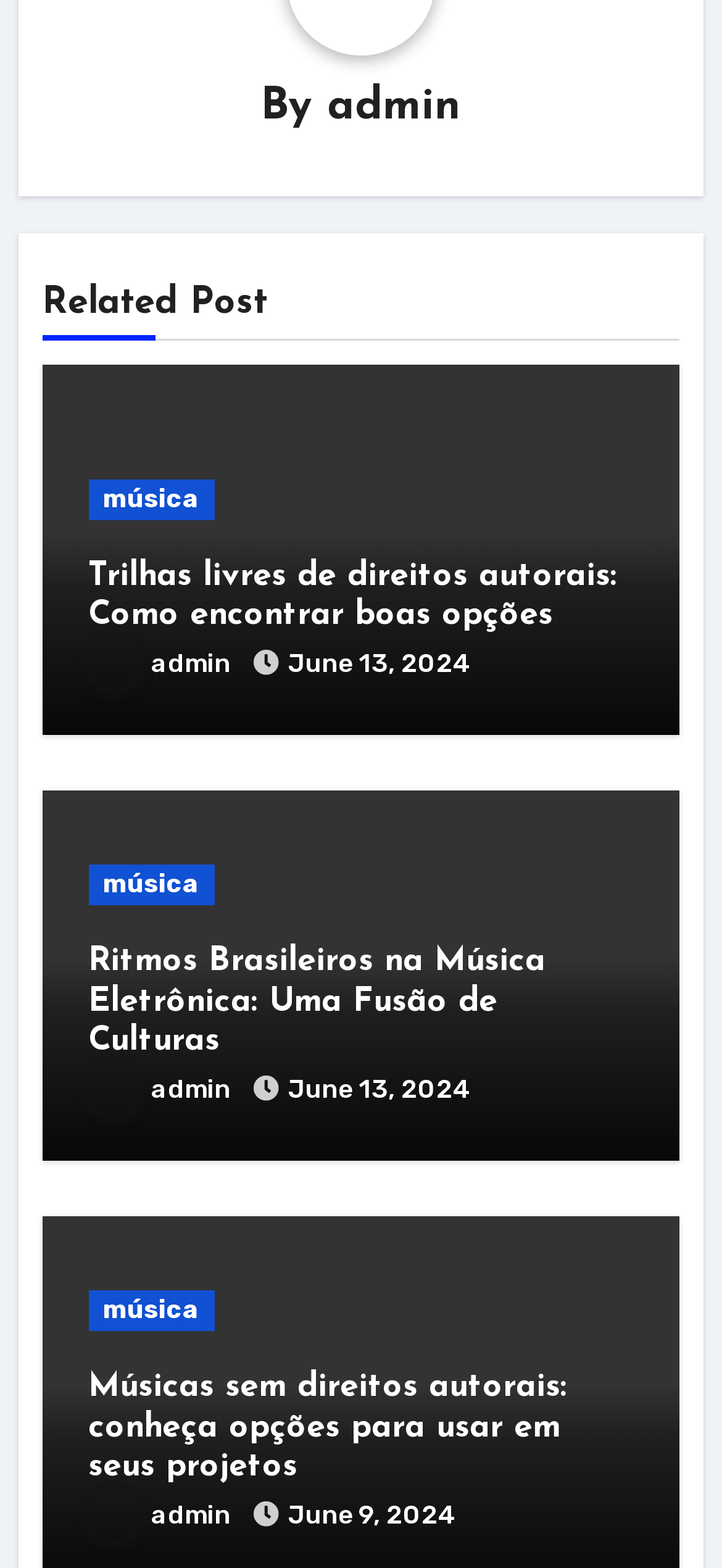Please provide a comprehensive response to the question below by analyzing the image: 
Who is the author of the latest article?

I looked for the latest article by finding the most recent date, which is 'June 13, 2024'. The author of the article with this date is 'admin'.